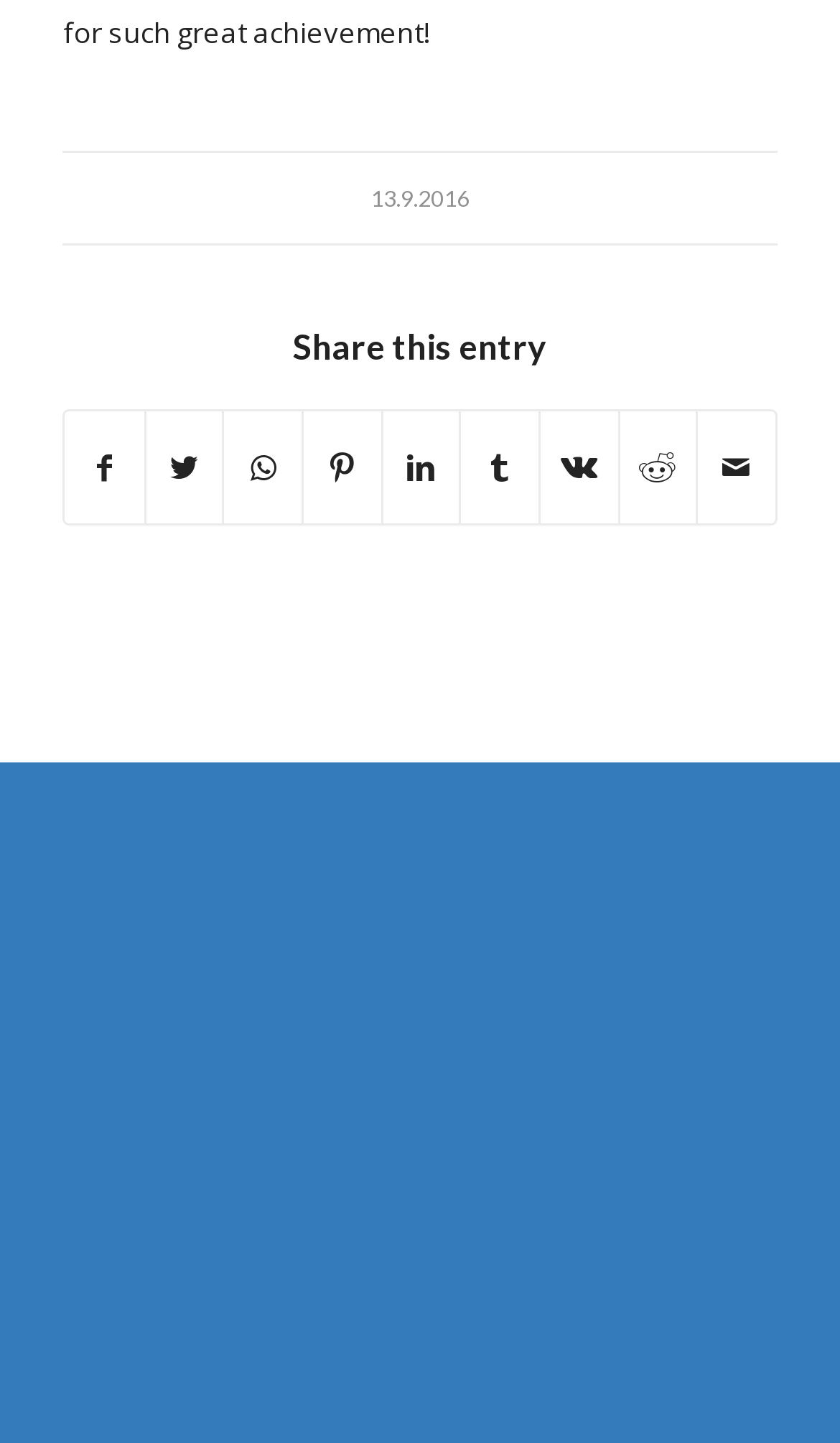Please indicate the bounding box coordinates for the clickable area to complete the following task: "View News and Updates". The coordinates should be specified as four float numbers between 0 and 1, i.e., [left, top, right, bottom].

[0.075, 0.62, 0.925, 0.892]